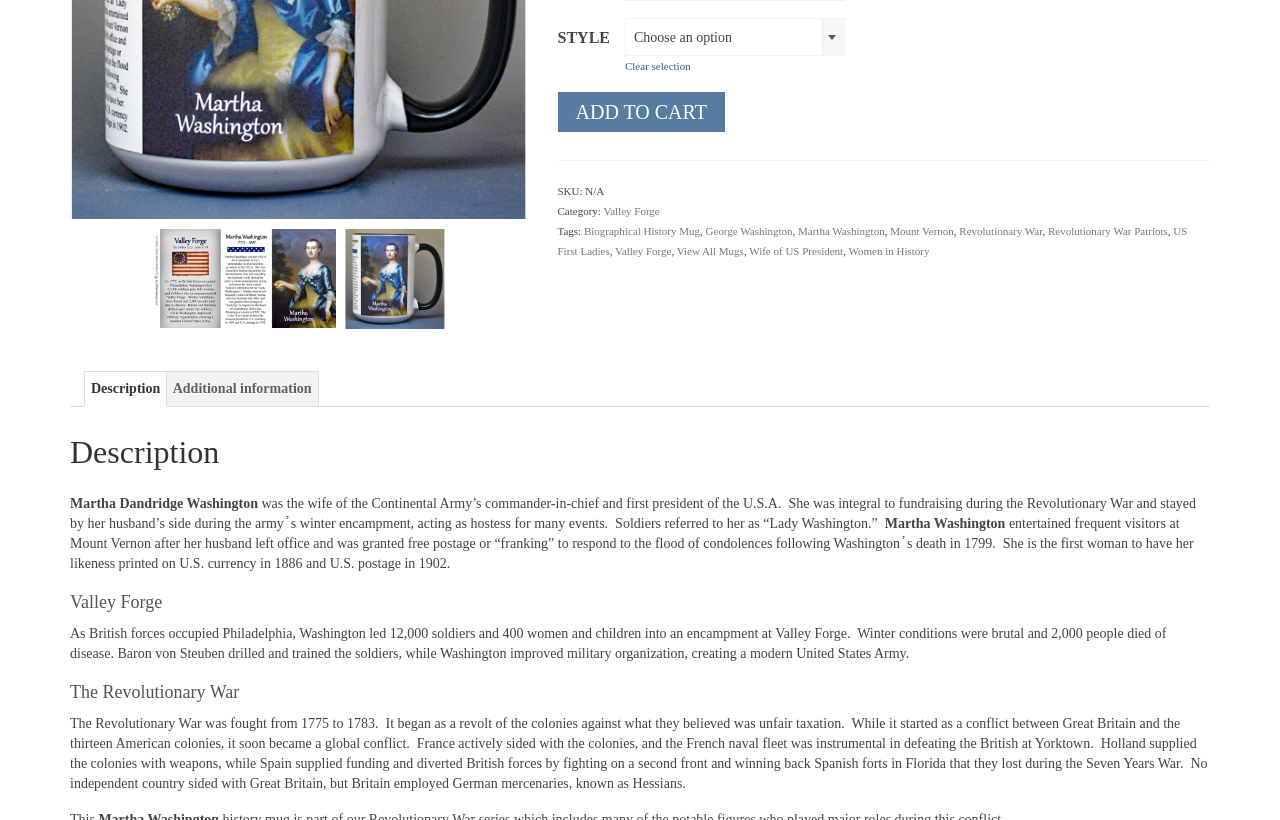Extract the bounding box for the UI element that matches this description: "International Patient Service".

None